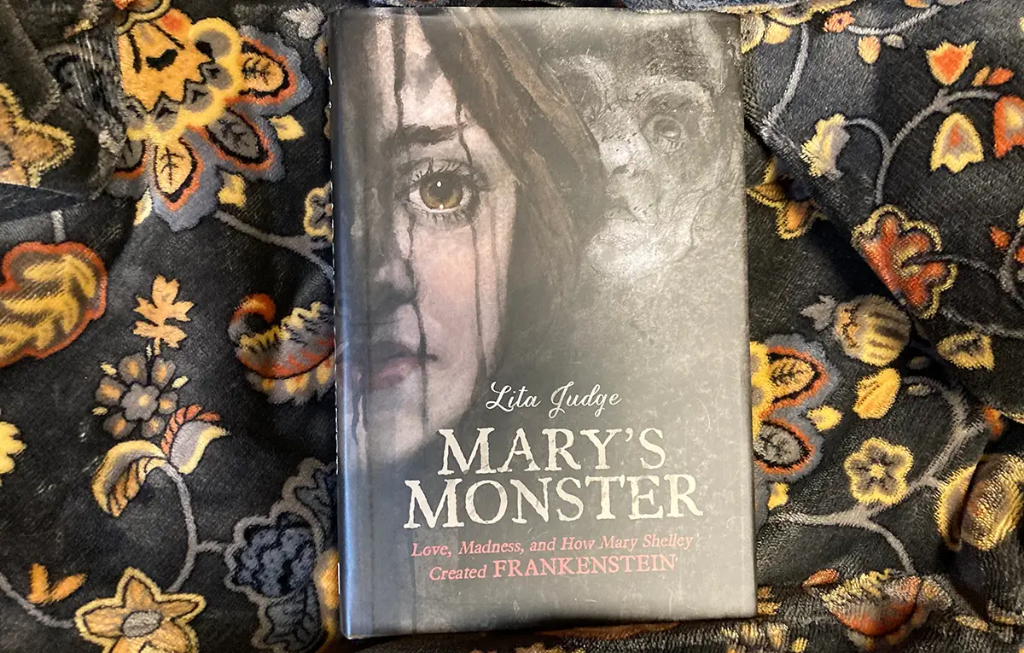List and describe all the prominent features within the image.

The image features a book titled "Mary's Monster: Love, Madness, and How Mary Shelley Created Frankenstein," authored by Lita Judge. The cover showcases an evocative illustration depicting a somber face, possibly representing Mary Shelley, with striking details that capture the essence of her emotional journey. The background fabric is adorned with intricate floral patterns, enhancing the overall artistic aesthetic. This young adult biography intertwines stunning black and white watercolor paintings with verse, delving into the life and struggles of Mary Shelley, the renowned author of "Frankenstein." The book promises to provide a rich narrative complemented by captivating illustrations, inviting readers to explore the depths of its subject's legacy.